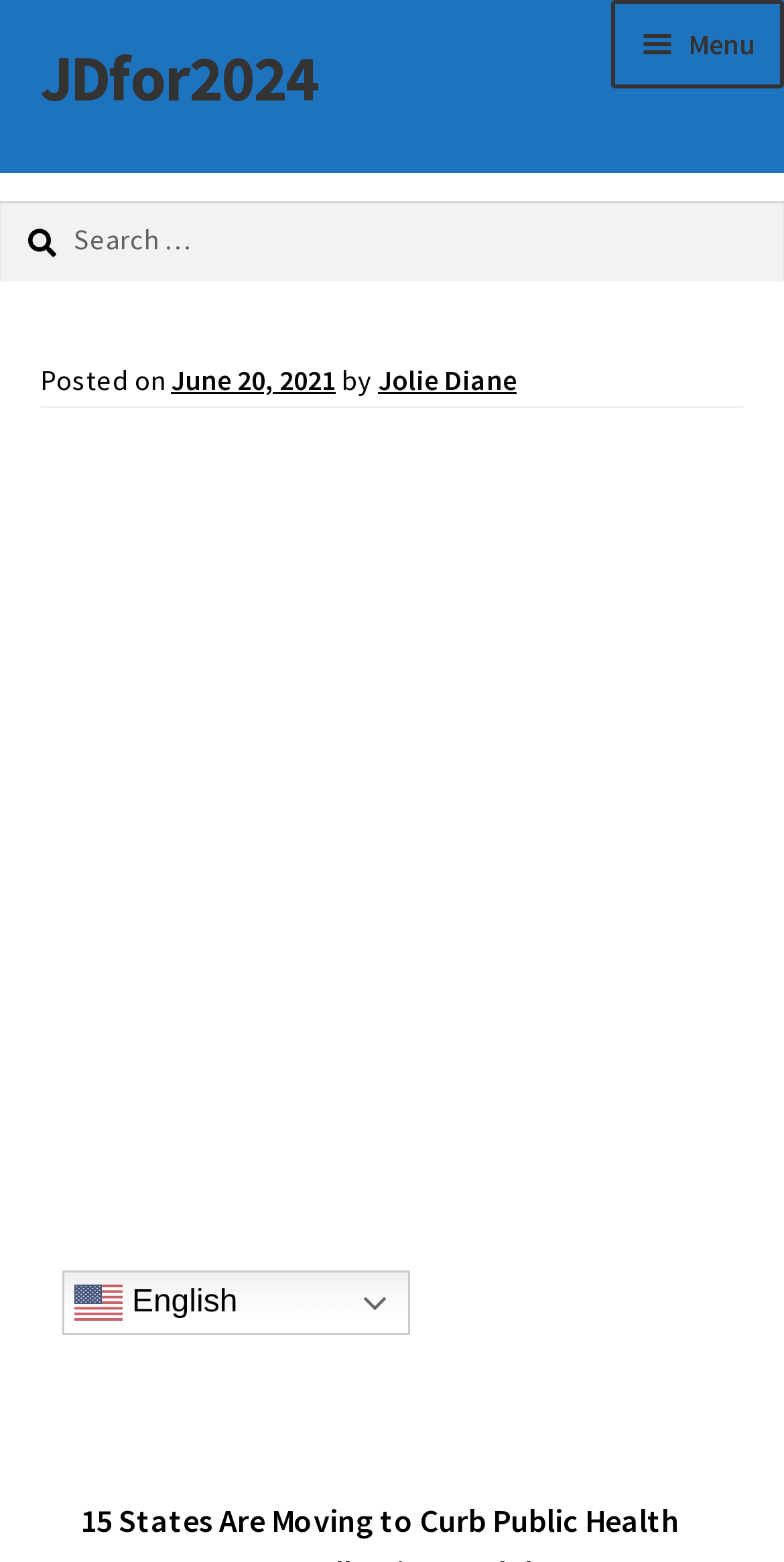Utilize the details in the image to give a detailed response to the question: When was the article posted?

I found the link 'June 20, 2021' next to the text 'Posted on' in the article header, which indicates the date the article was posted.